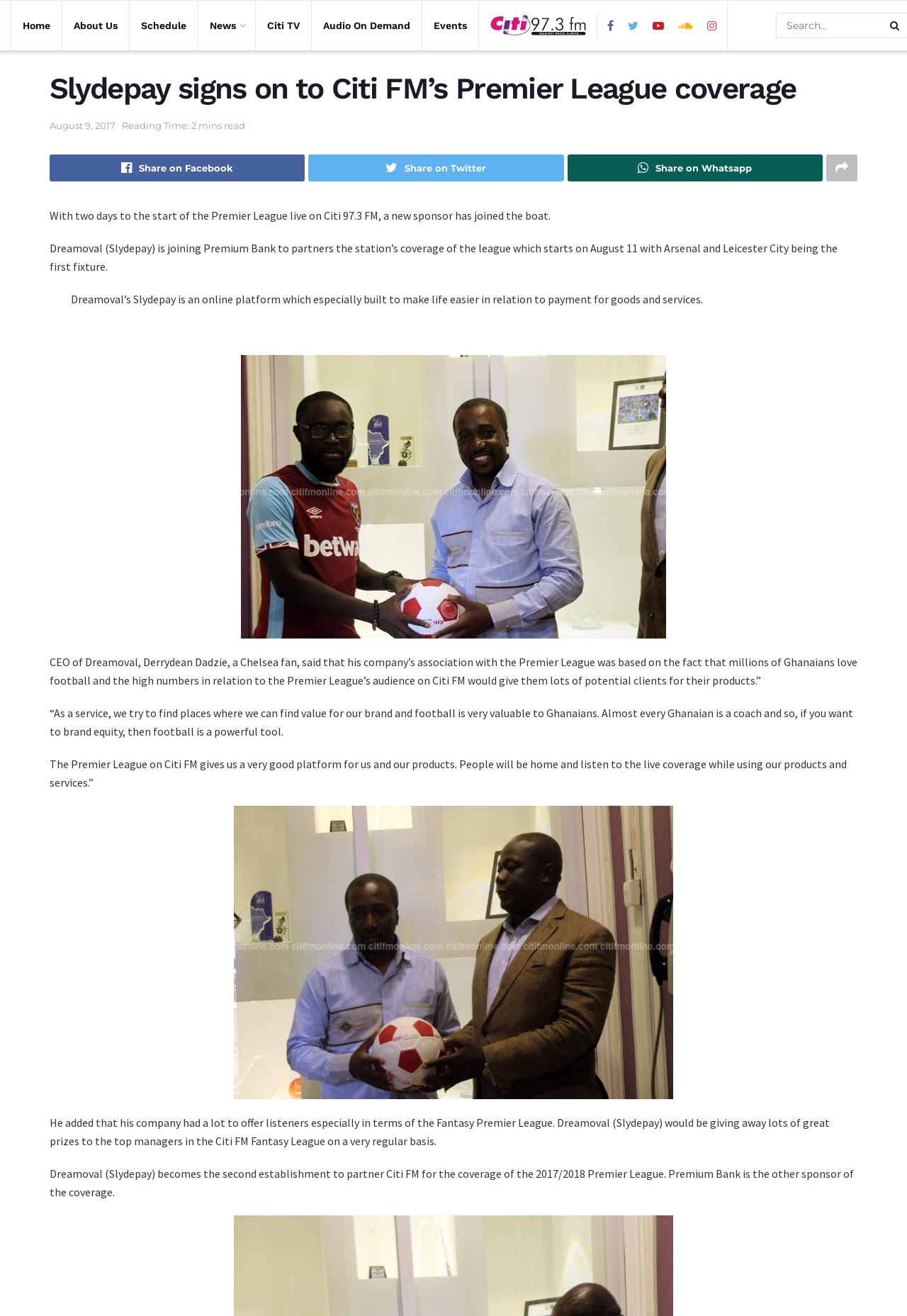What is the name of the fantasy league mentioned in the article? Based on the image, give a response in one word or a short phrase.

Citi FM Fantasy League